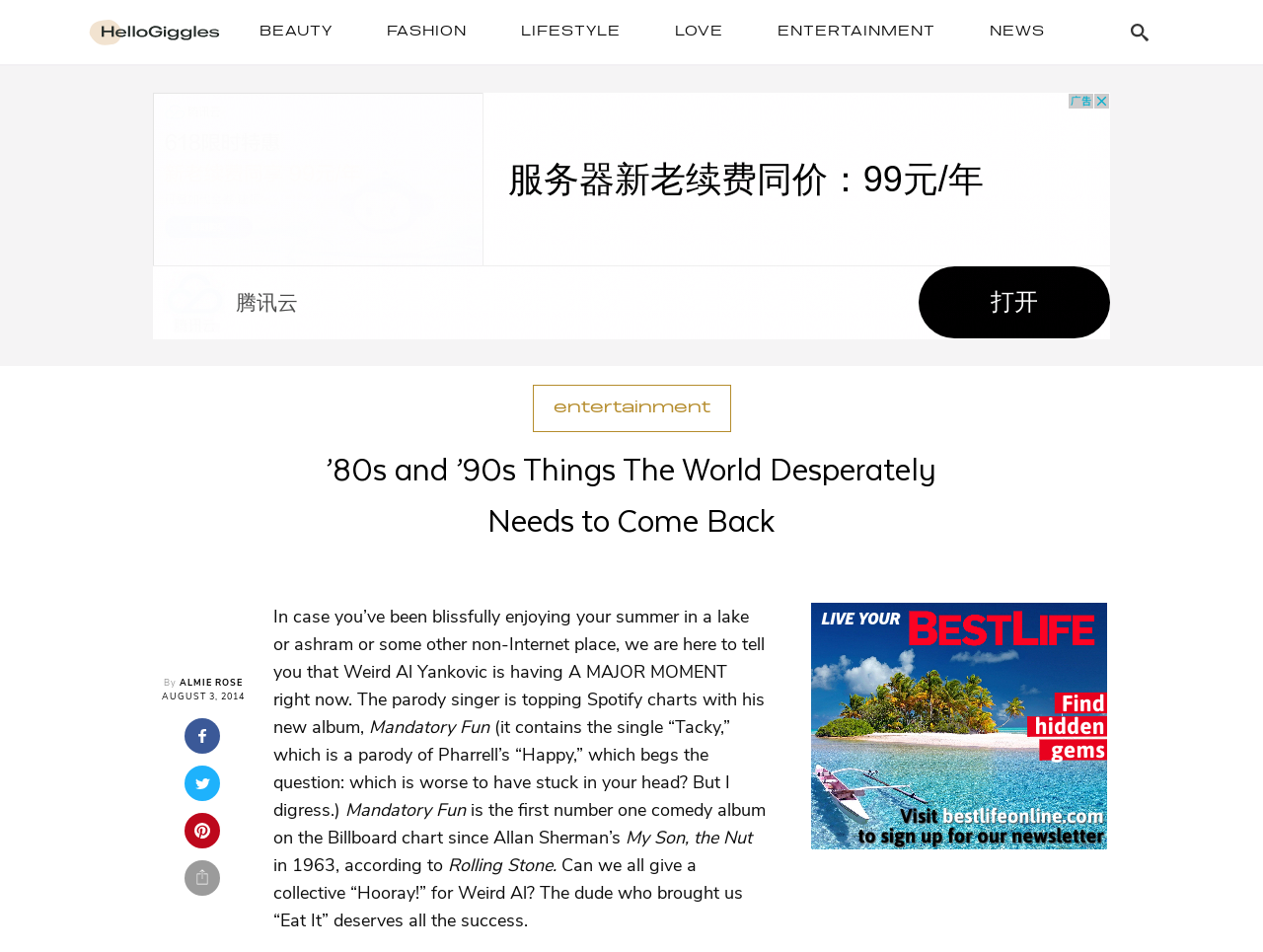What is the category of the article? Observe the screenshot and provide a one-word or short phrase answer.

ENTERTAINMENT